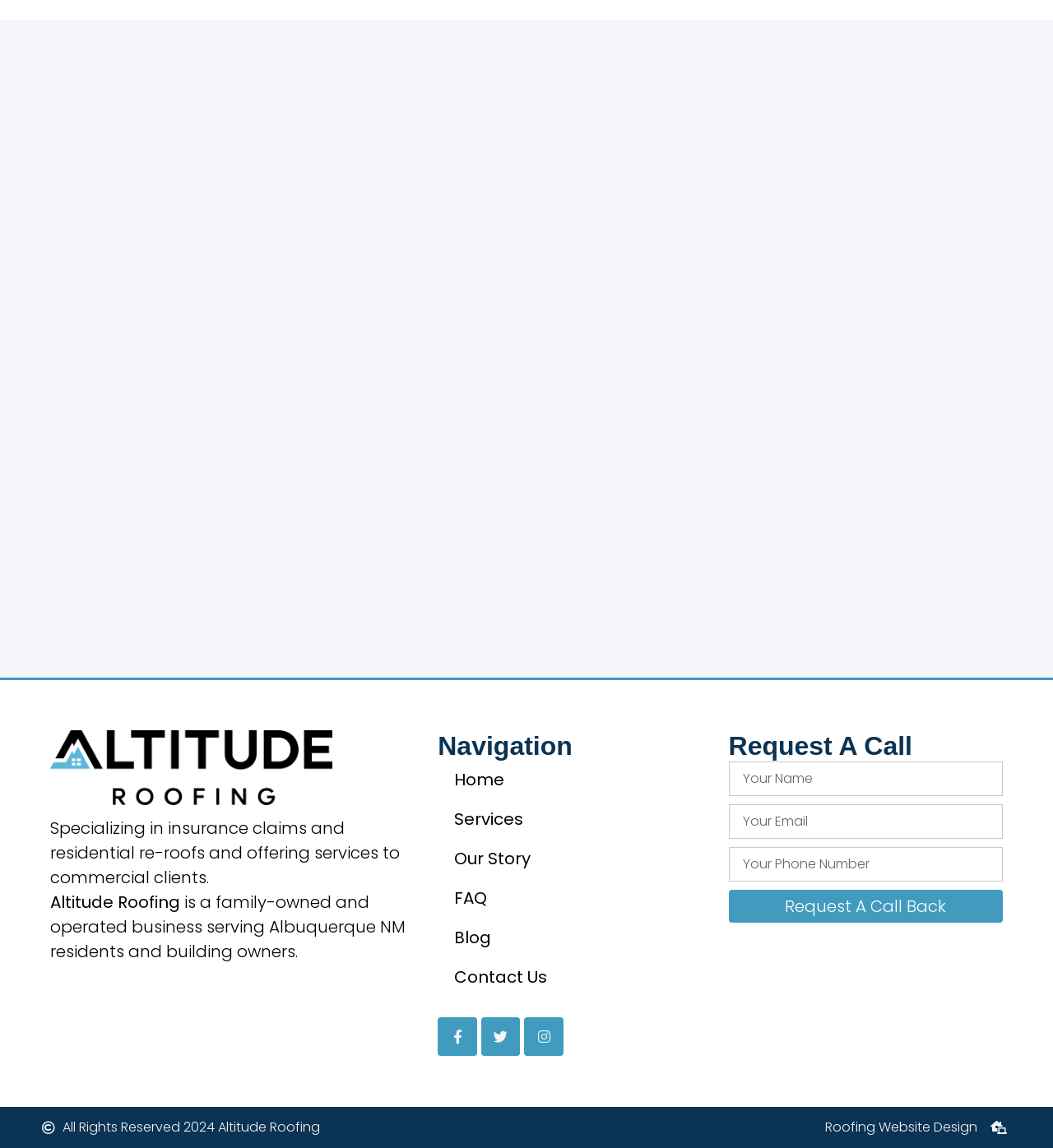What is the copyright year?
Please ensure your answer is as detailed and informative as possible.

The copyright year is mentioned at the bottom of the webpage in the static text 'All Rights Reserved 2024 Altitude Roofing'.